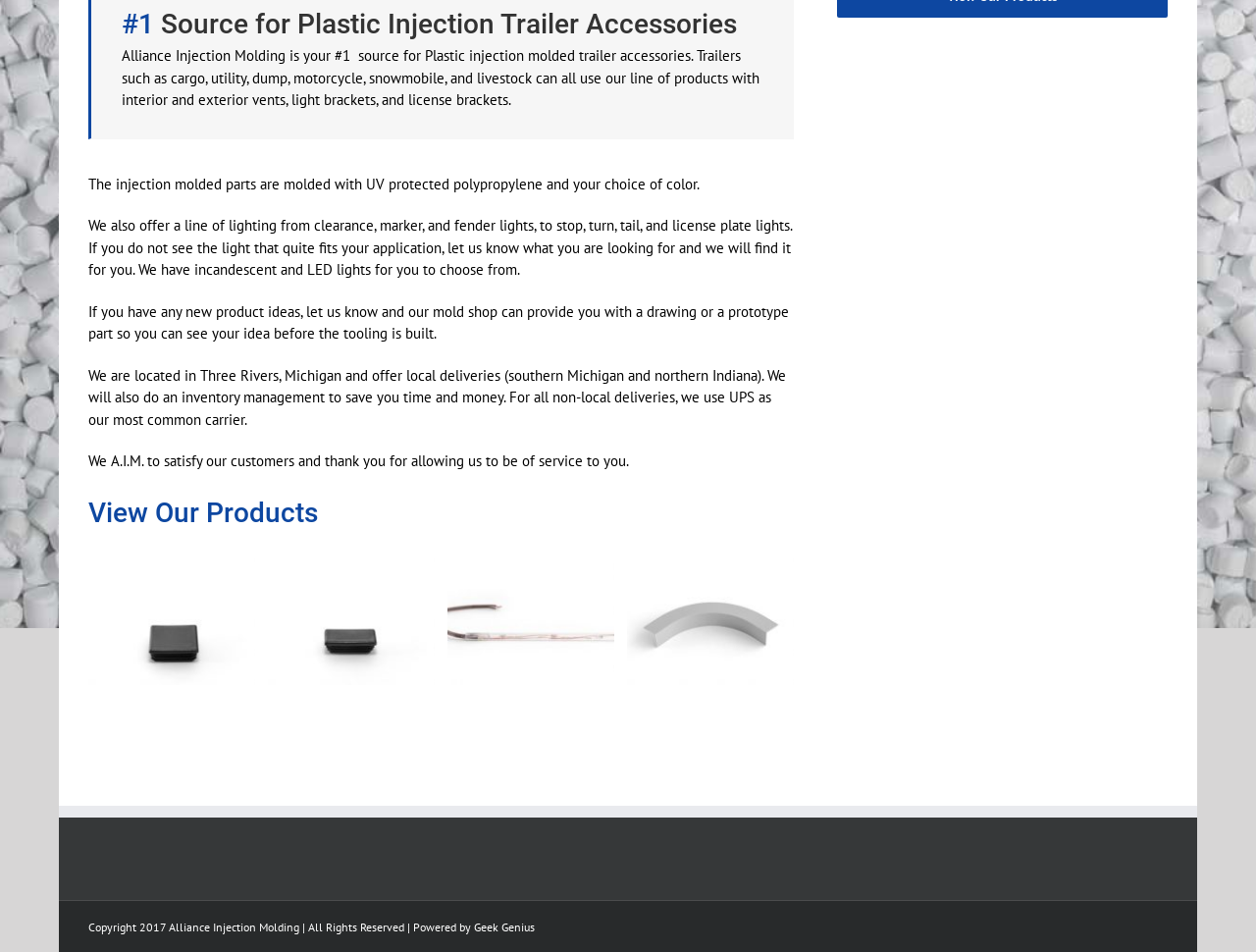Based on the element description parent_node: TCP 1×2 aria-label="TCP 1×2", identify the bounding box of the UI element in the given webpage screenshot. The coordinates should be in the format (top-left x, top-left y, bottom-right x, bottom-right y) and must be between 0 and 1.

[0.08, 0.579, 0.213, 0.719]